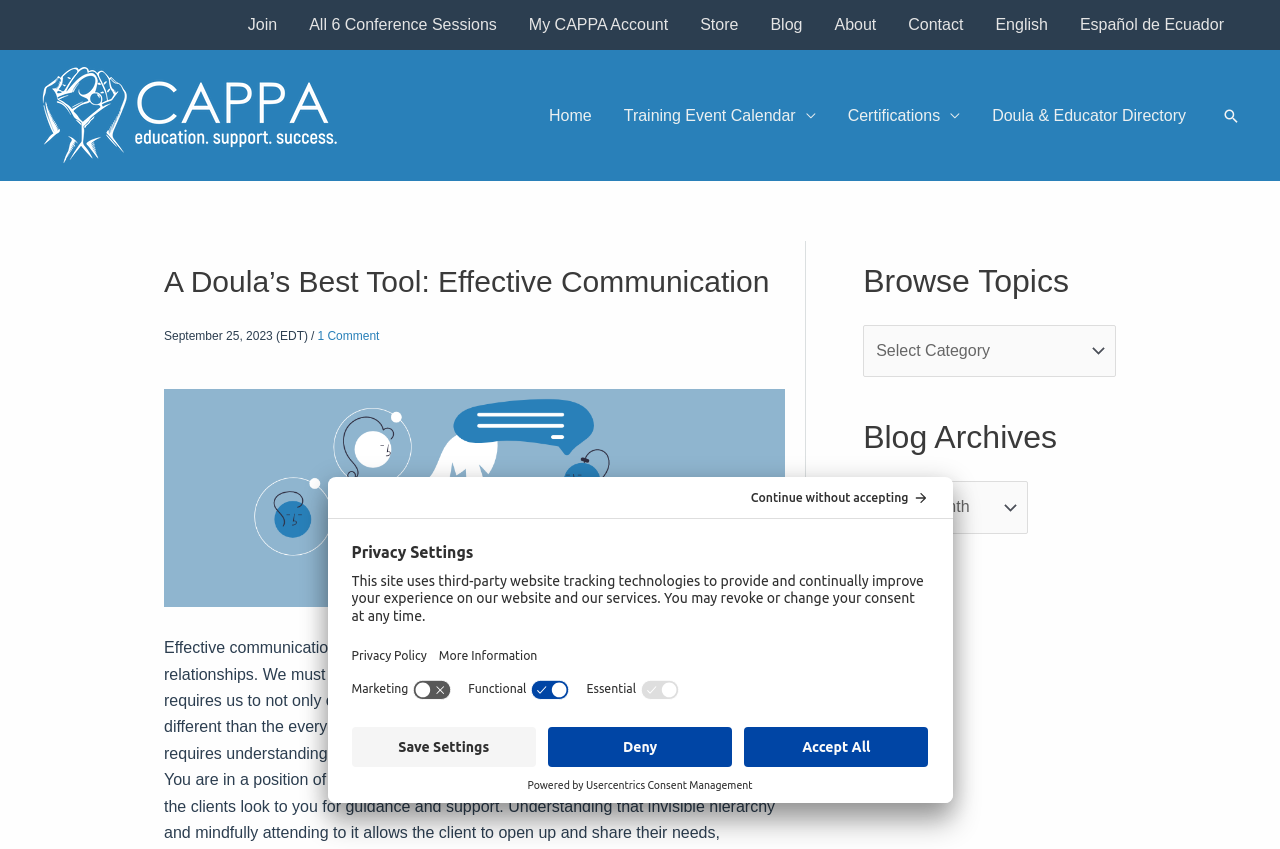Describe all the key features and sections of the webpage thoroughly.

This webpage is about effective communication as a doula's most meaningful tool when navigating client relationships. The page has a navigation menu at the top, divided into two sections. The top menu has links to "Join", "All 6 Conference Sessions", "My CAPPA Account", "Store", "Blog", "About", "Contact", and language options. The main menu, located below the top menu, has links to "Home", "Training Event Calendar", "Certifications", and "Doula & Educator Directory". 

On the top-right corner, there is a search icon link. Below the navigation menus, there is a heading "A Doula’s Best Tool: Effective Communication" followed by a date "September 25, 2023 (EDT)" and a link to "1 Comment". 

On the right side of the page, there are two sections: "Browse Topics" and "Blog Archives", each with a combobox to select options. 

A dialog box titled "Privacy Settings" is displayed, which explains that the site uses third-party website tracking technologies and provides options to revoke or change consent. The dialog box has buttons to "Continue without accepting", "Save Settings", "Deny", and "Accept All", as well as switches to toggle marketing, functional, and essential cookies. 

At the bottom of the page, there is a credit line "Powered by Usercentrics Consent Management".